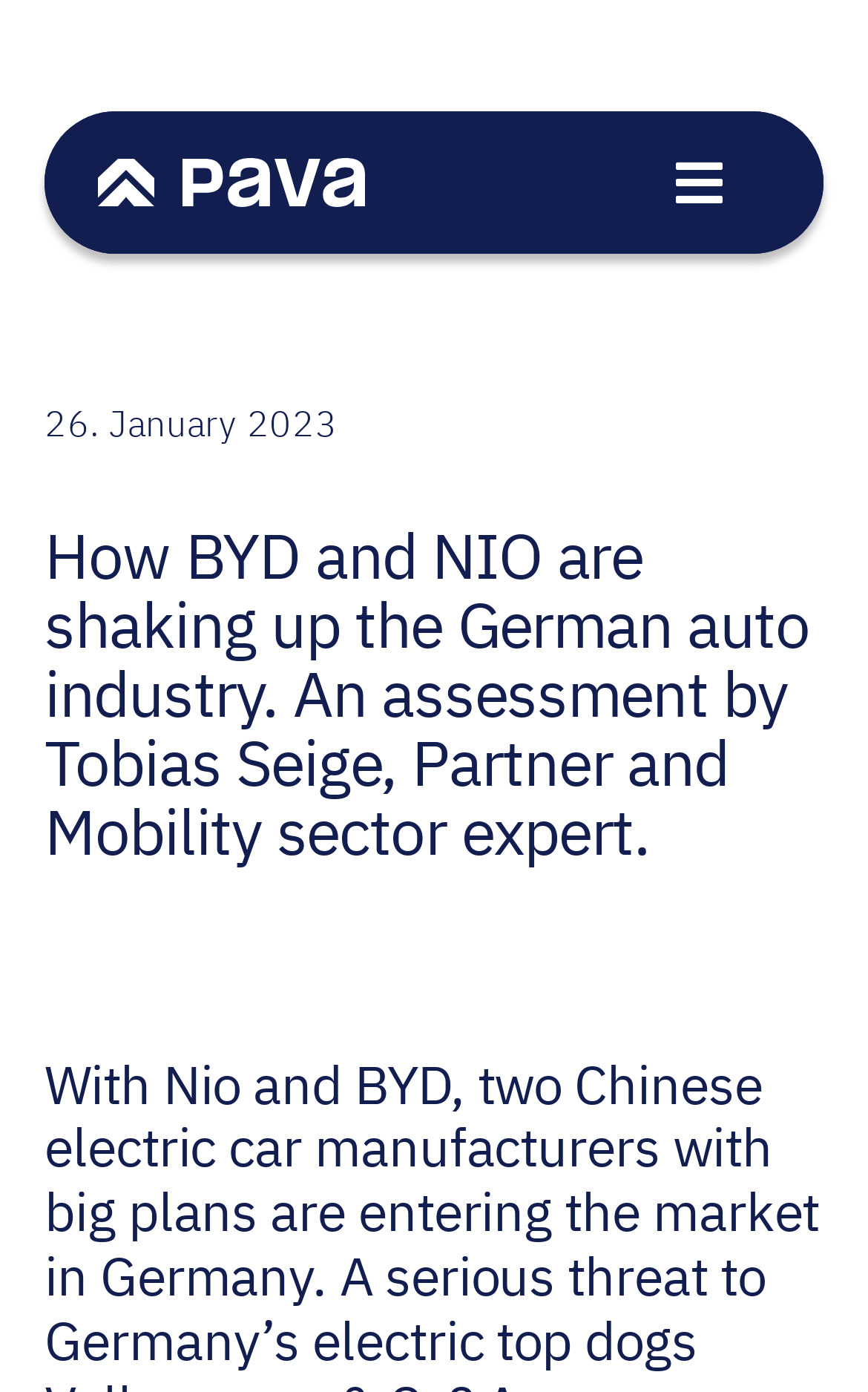Review the image closely and give a comprehensive answer to the question: What is the date of the article?

The date of the article can be found in the StaticText element which says '26. January 2023'.